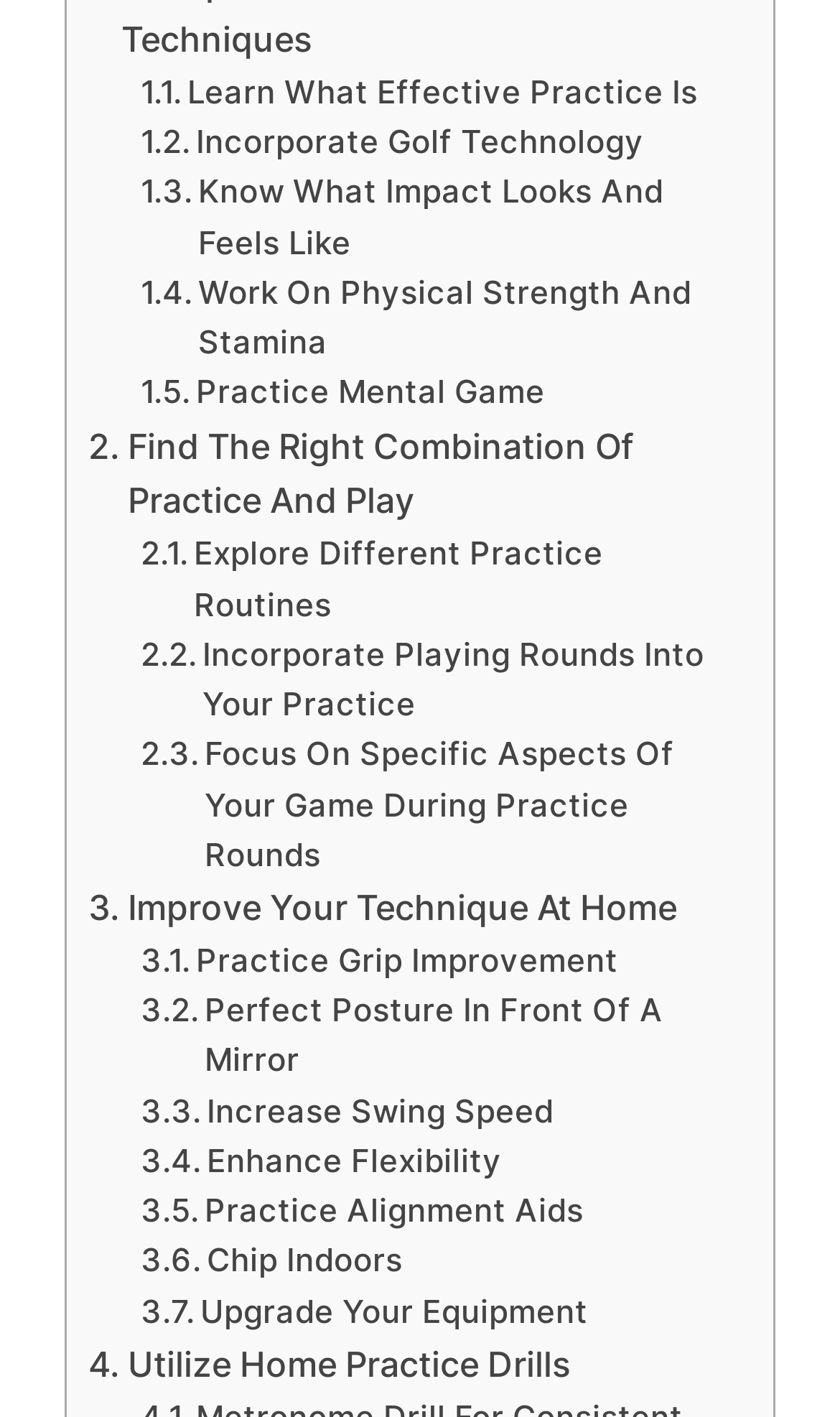Locate the bounding box coordinates of the segment that needs to be clicked to meet this instruction: "Learn what effective practice is".

[0.167, 0.048, 0.831, 0.084]